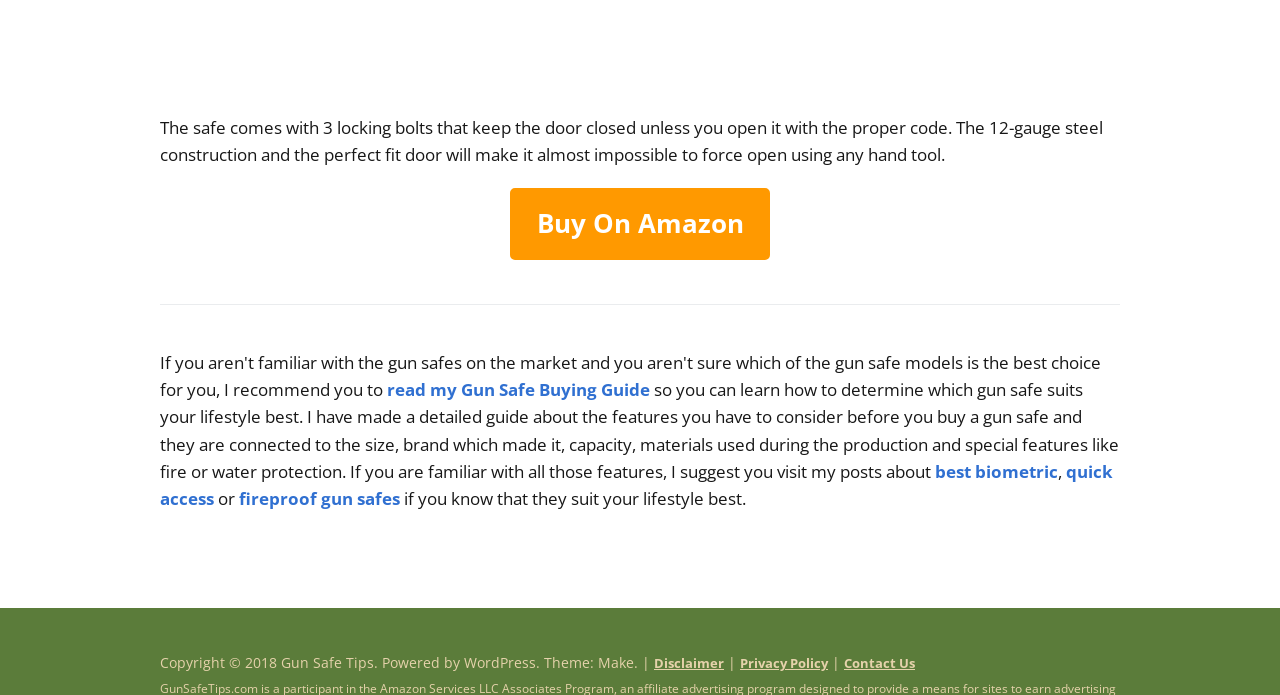Please reply to the following question with a single word or a short phrase:
Where can I buy the gun safe?

Amazon